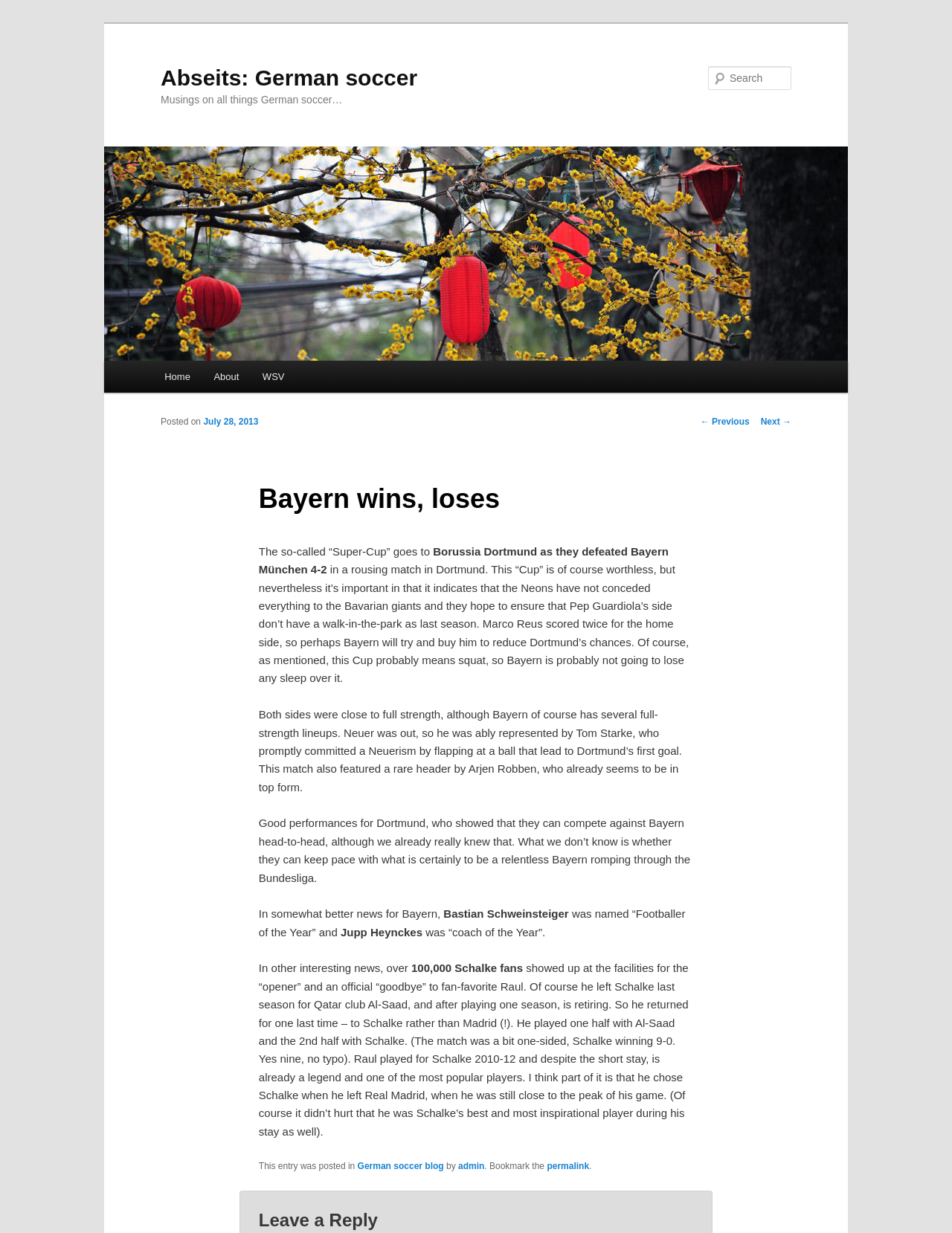Identify the bounding box coordinates of the specific part of the webpage to click to complete this instruction: "check Copyright information".

None